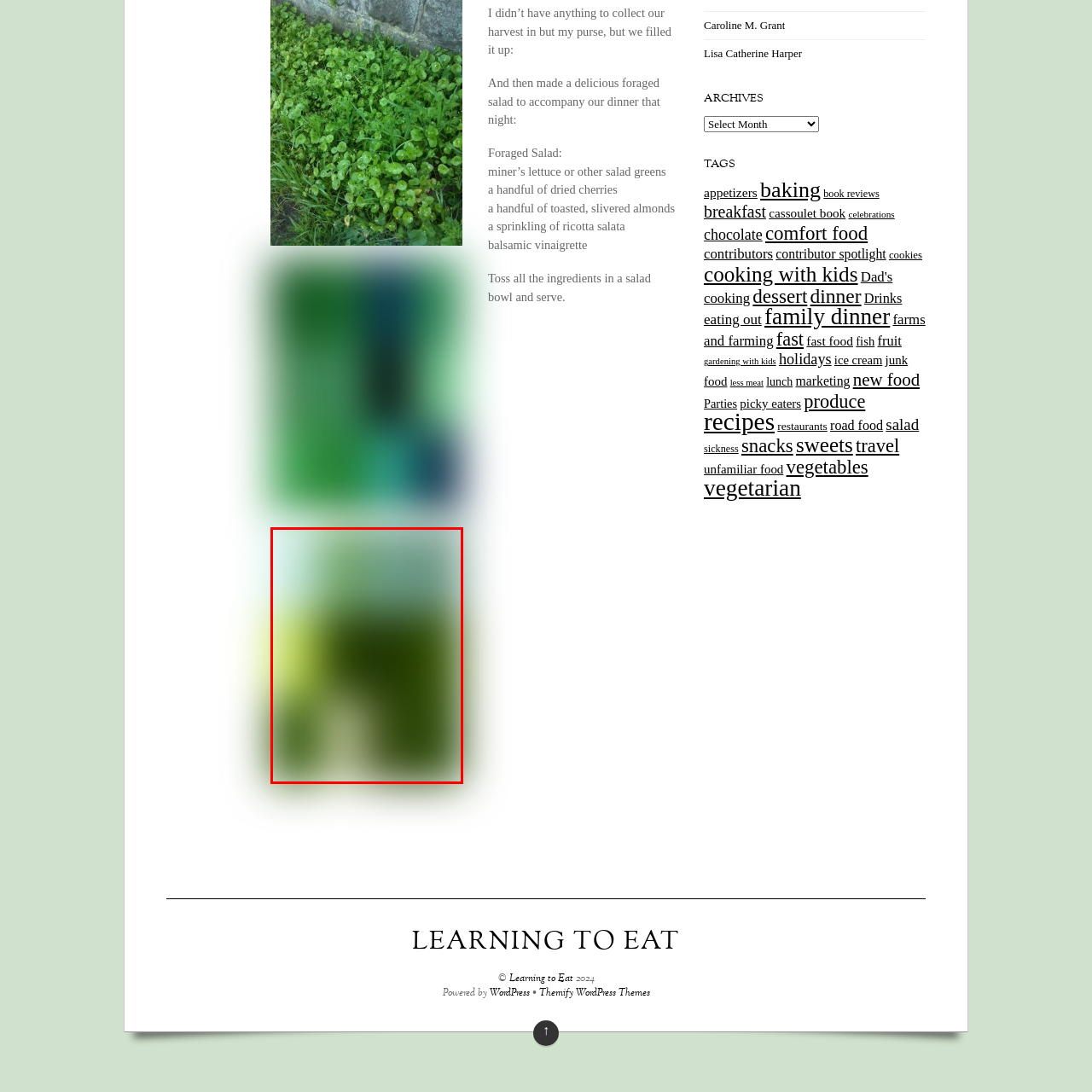Please scrutinize the image encapsulated by the red bounding box and provide an elaborate answer to the next question based on the details in the image: What type of cheese is used in the salad?

The caption specifically mentions that a light sprinkling of ricotta salata enhances the dish with its creamy, salty notes, indicating that ricotta salata is the type of cheese used in the salad.